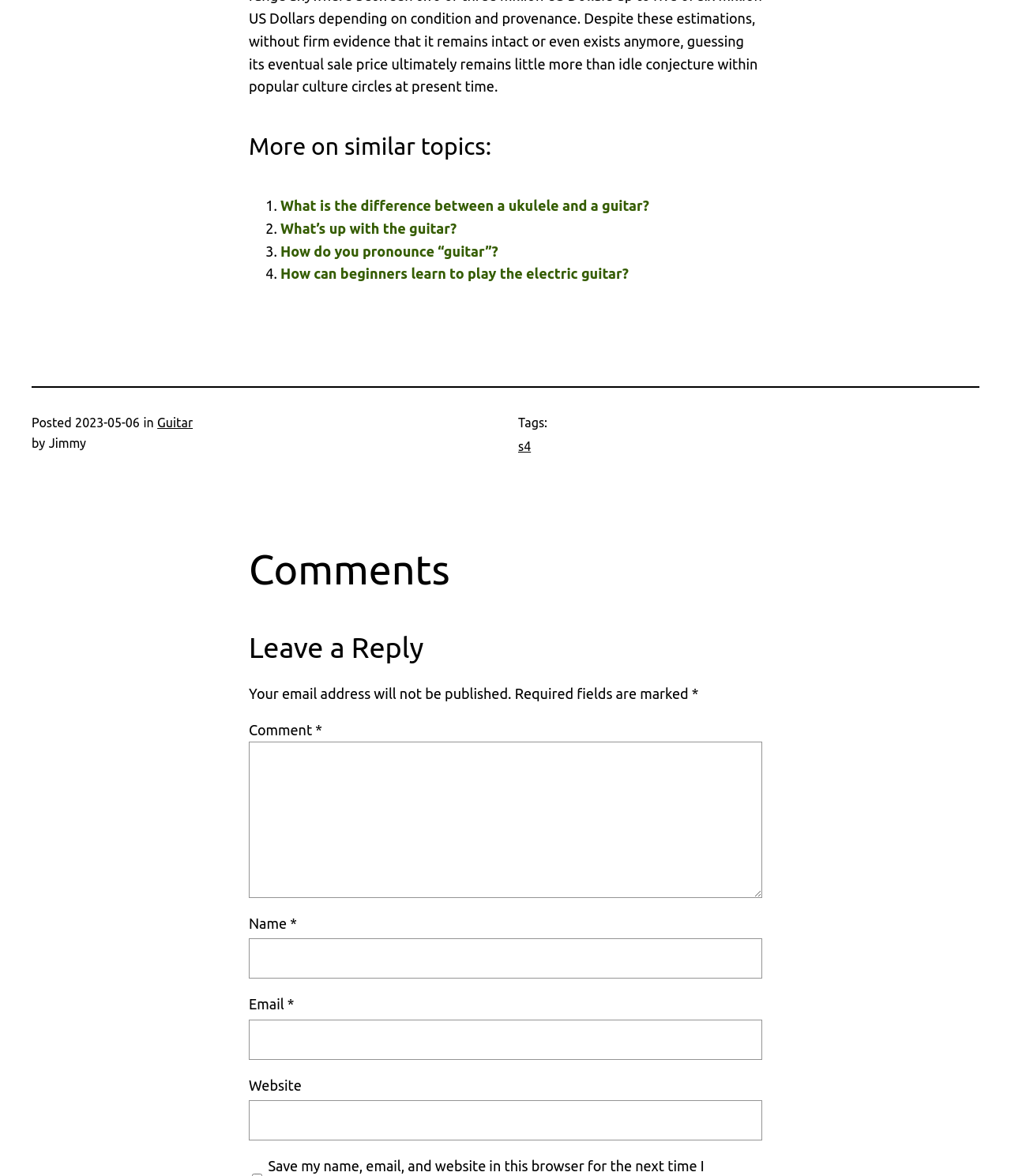What is the format of the posted date?
Provide a detailed answer to the question, using the image to inform your response.

The posted date is displayed as '2023-05-06', which follows the format of YYYY-MM-DD.